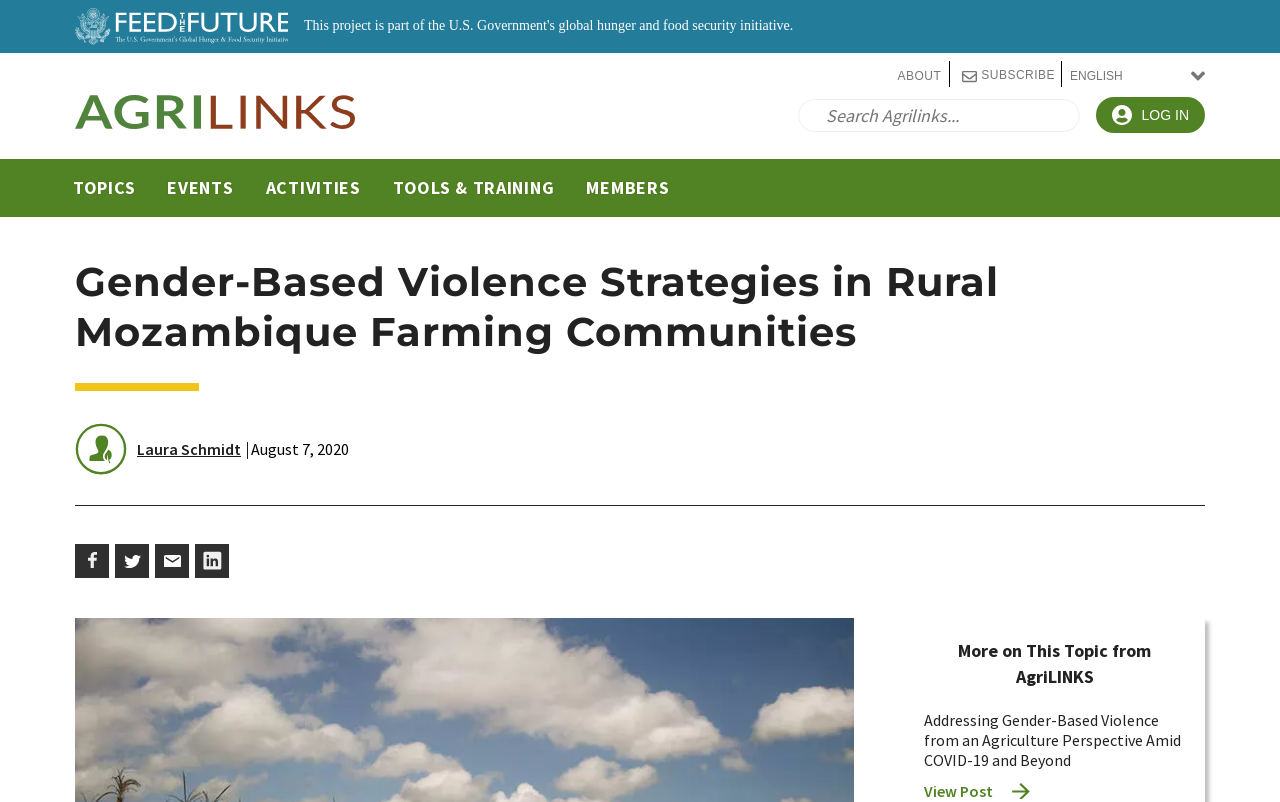What is the name of the project mentioned?
Based on the image, respond with a single word or phrase.

RAMA-BC